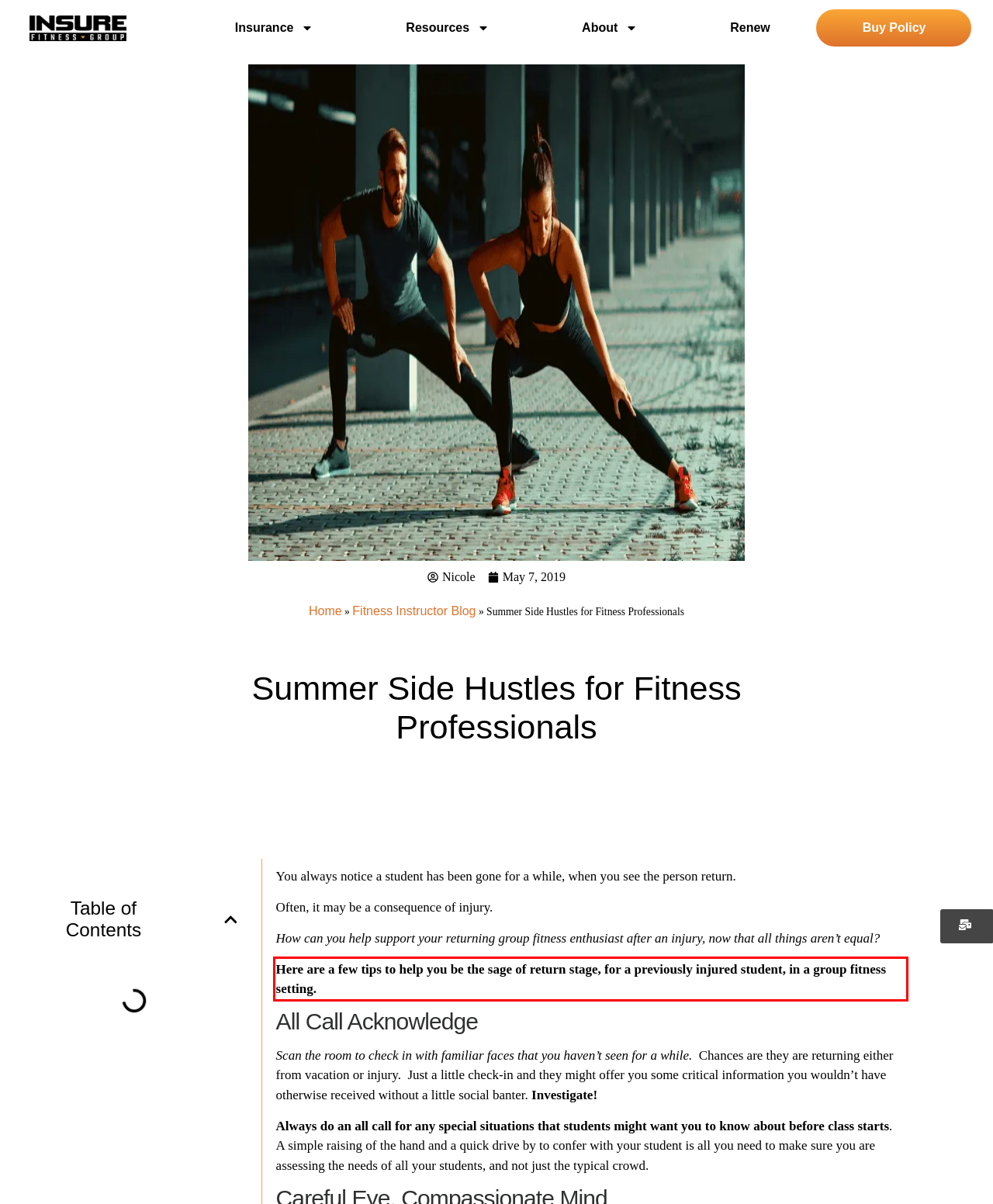Please perform OCR on the text within the red rectangle in the webpage screenshot and return the text content.

Here are a few tips to help you be the sage of return stage, for a previously injured student, in a group fitness setting.